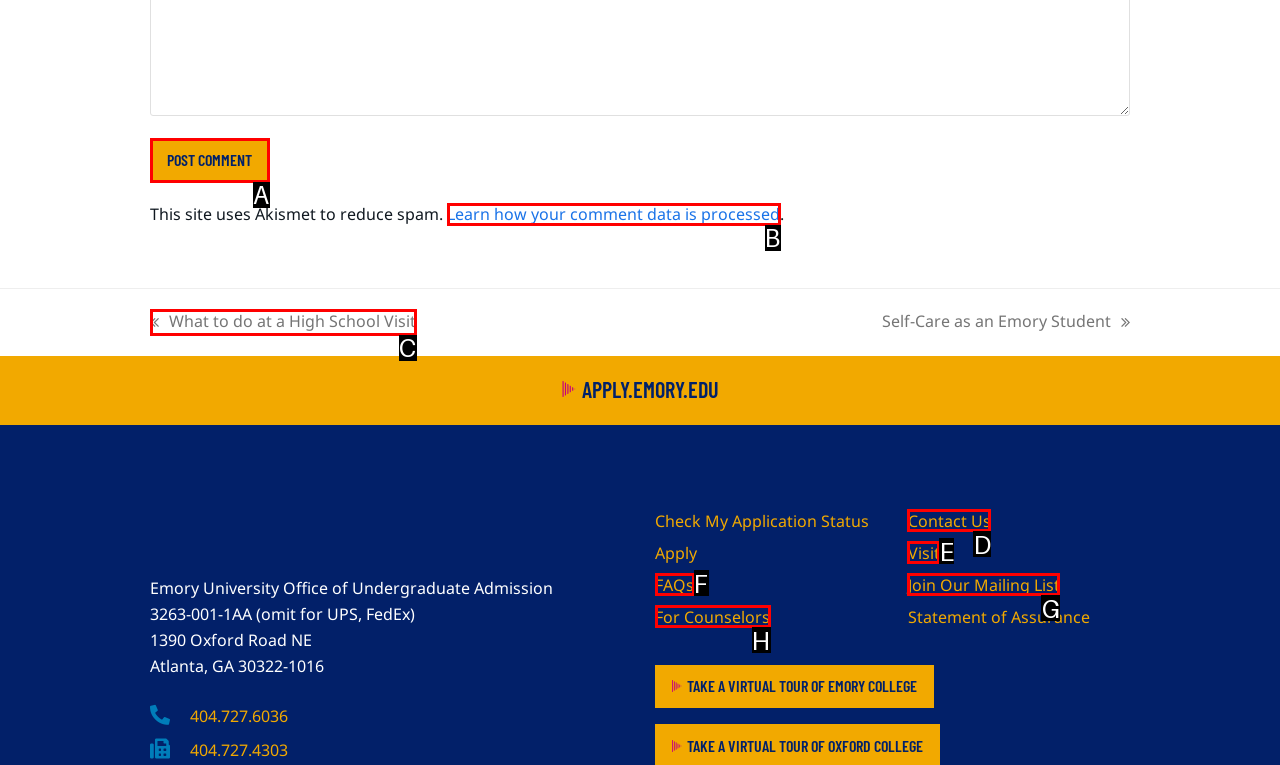Based on the given description: name="submit" value="Post Comment", determine which HTML element is the best match. Respond with the letter of the chosen option.

A